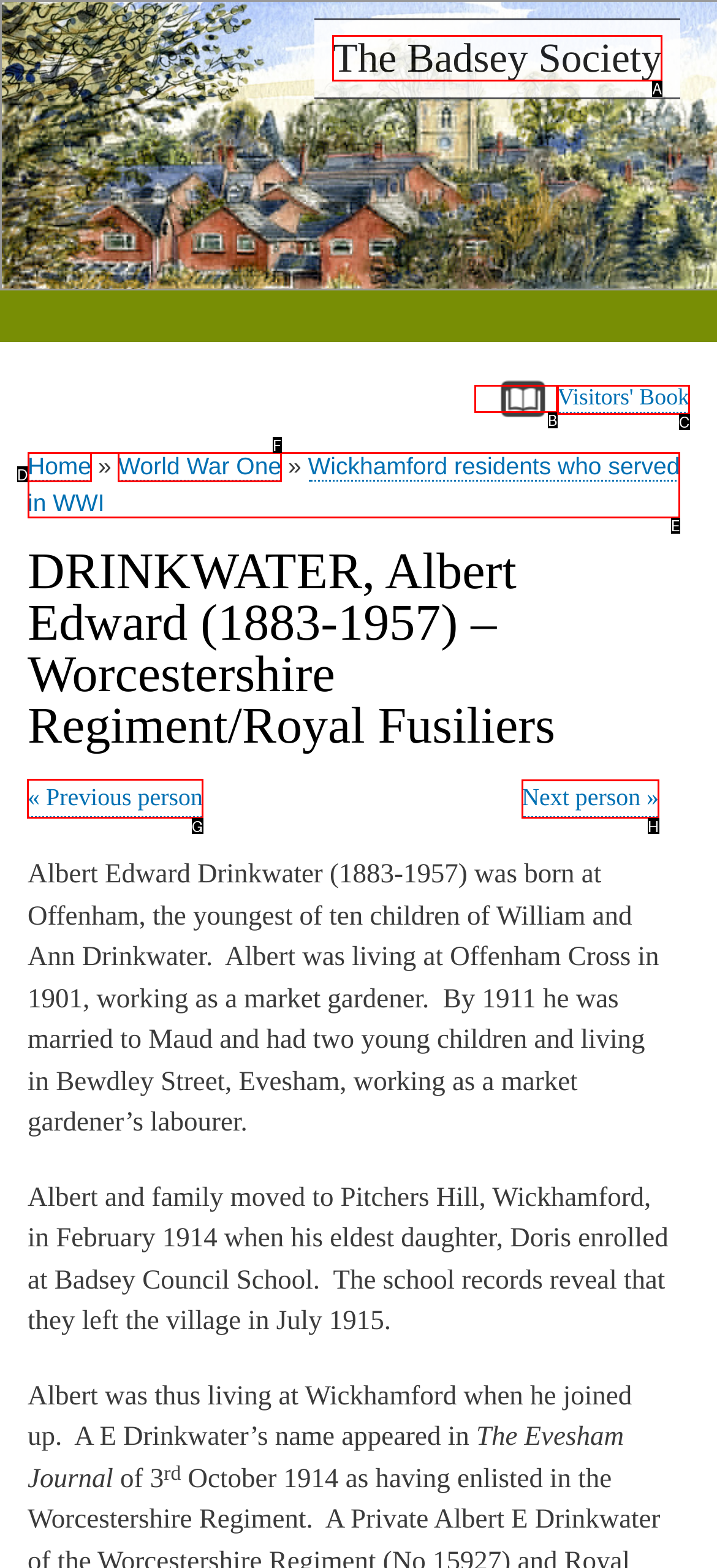Determine which HTML element should be clicked for this task: browse issues
Provide the option's letter from the available choices.

None